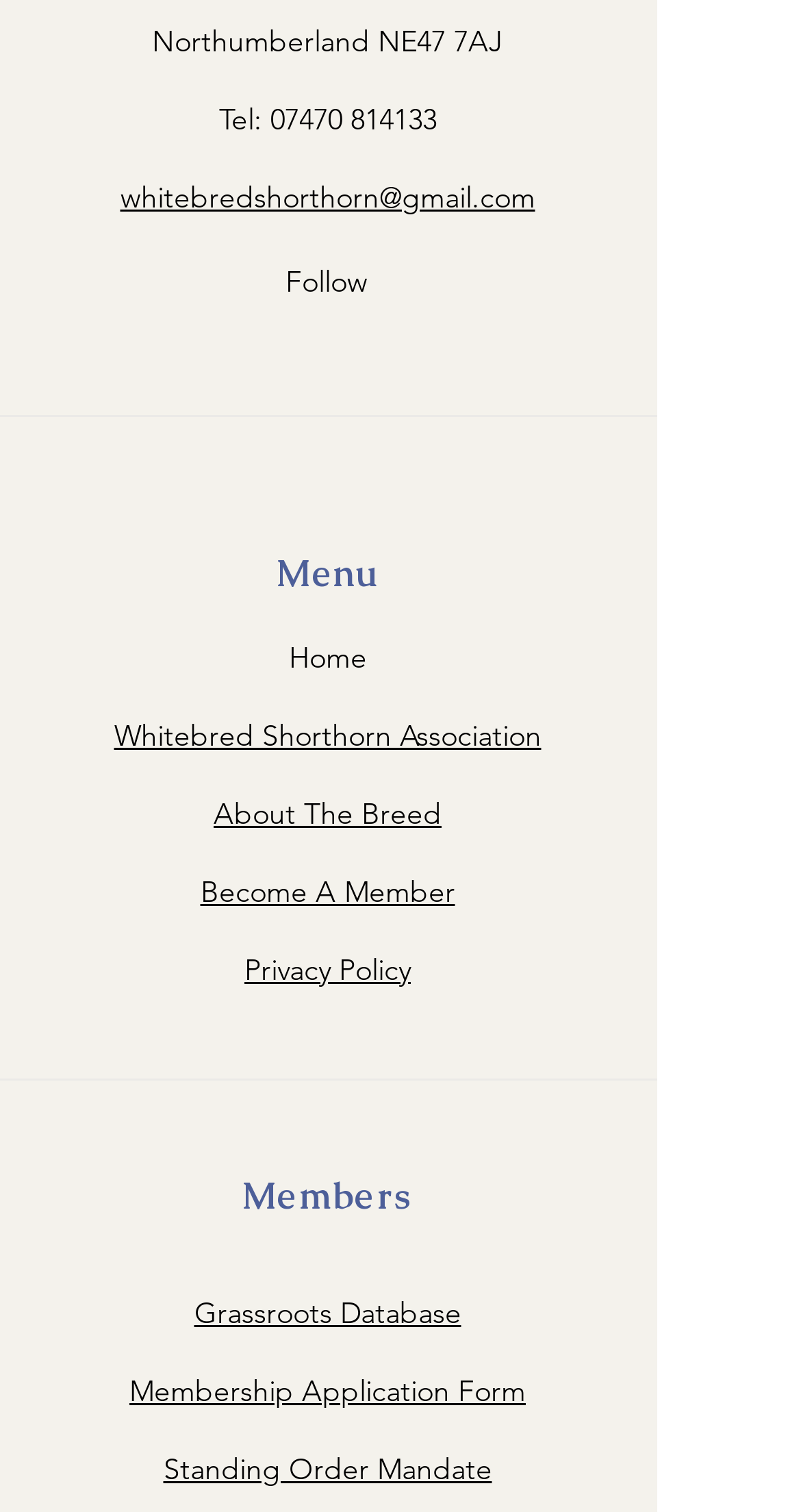Find the bounding box coordinates of the clickable element required to execute the following instruction: "Send an email". Provide the coordinates as four float numbers between 0 and 1, i.e., [left, top, right, bottom].

[0.15, 0.118, 0.668, 0.142]